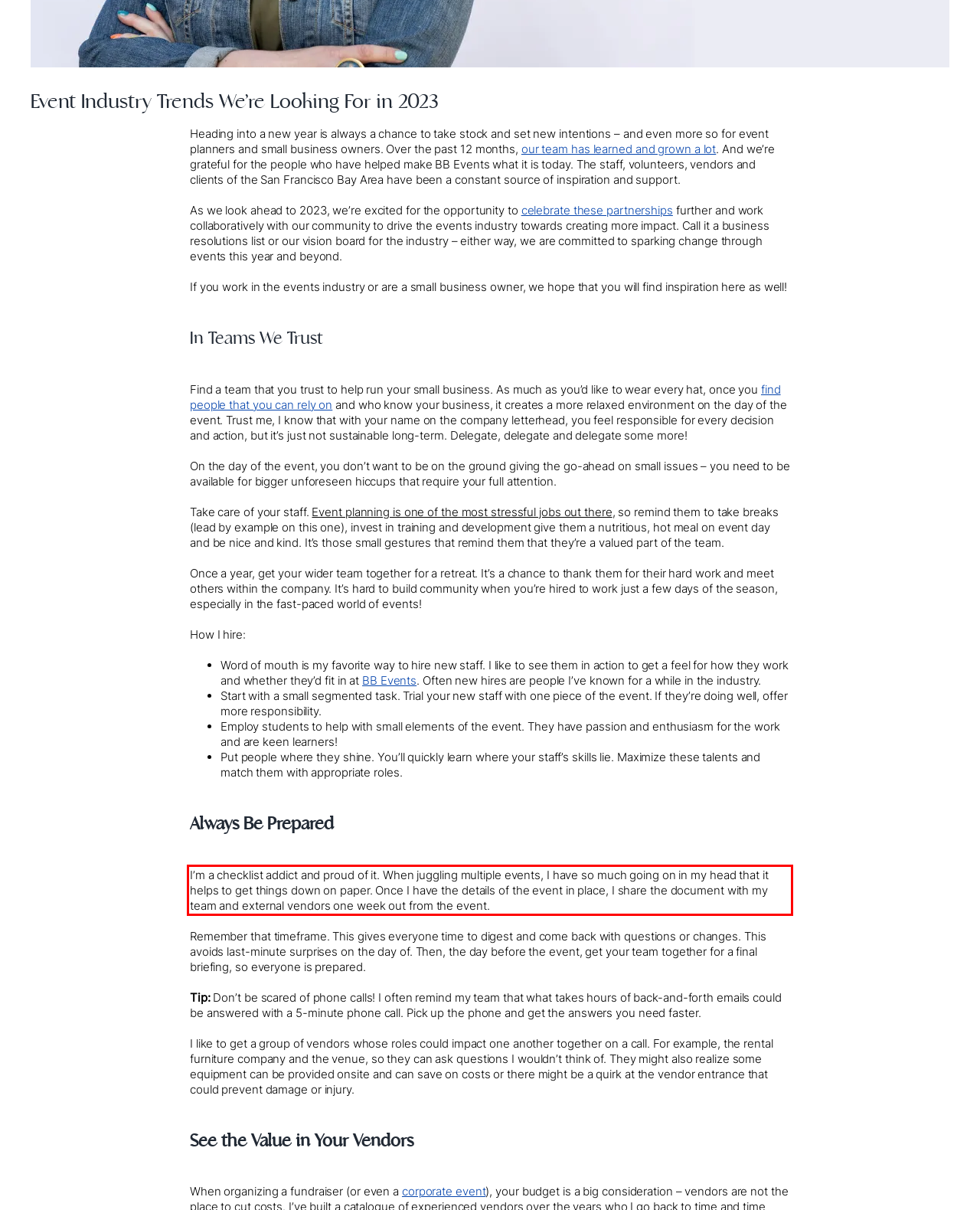You are given a screenshot with a red rectangle. Identify and extract the text within this red bounding box using OCR.

I’m a checklist addict and proud of it. When juggling multiple events, I have so much going on in my head that it helps to get things down on paper. Once I have the details of the event in place, I share the document with my team and external vendors one week out from the event.